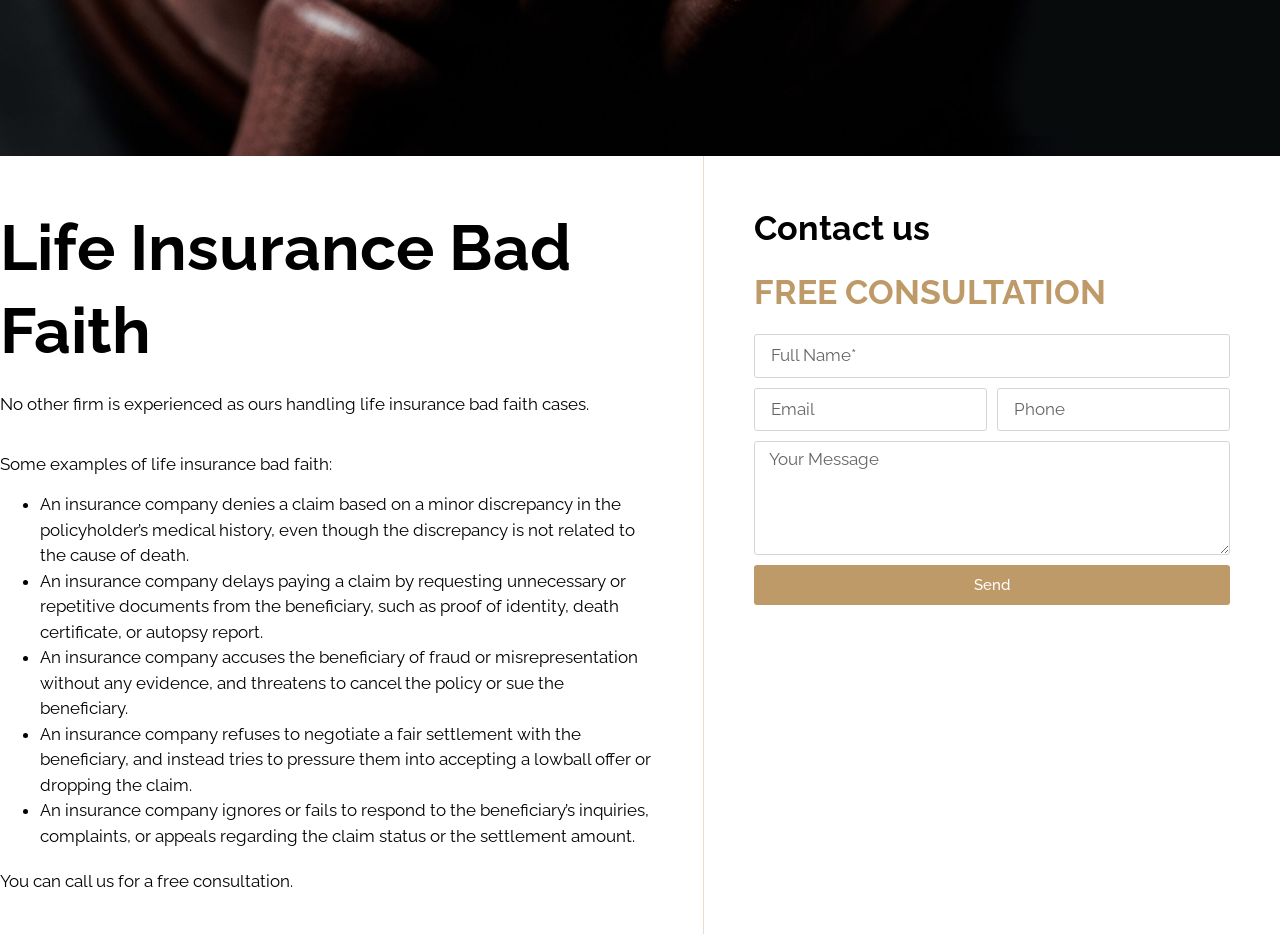Predict the bounding box of the UI element based on the description: "parent_node: Message name="form_fields[message]" placeholder="Your Message"". The coordinates should be four float numbers between 0 and 1, formatted as [left, top, right, bottom].

[0.589, 0.473, 0.961, 0.595]